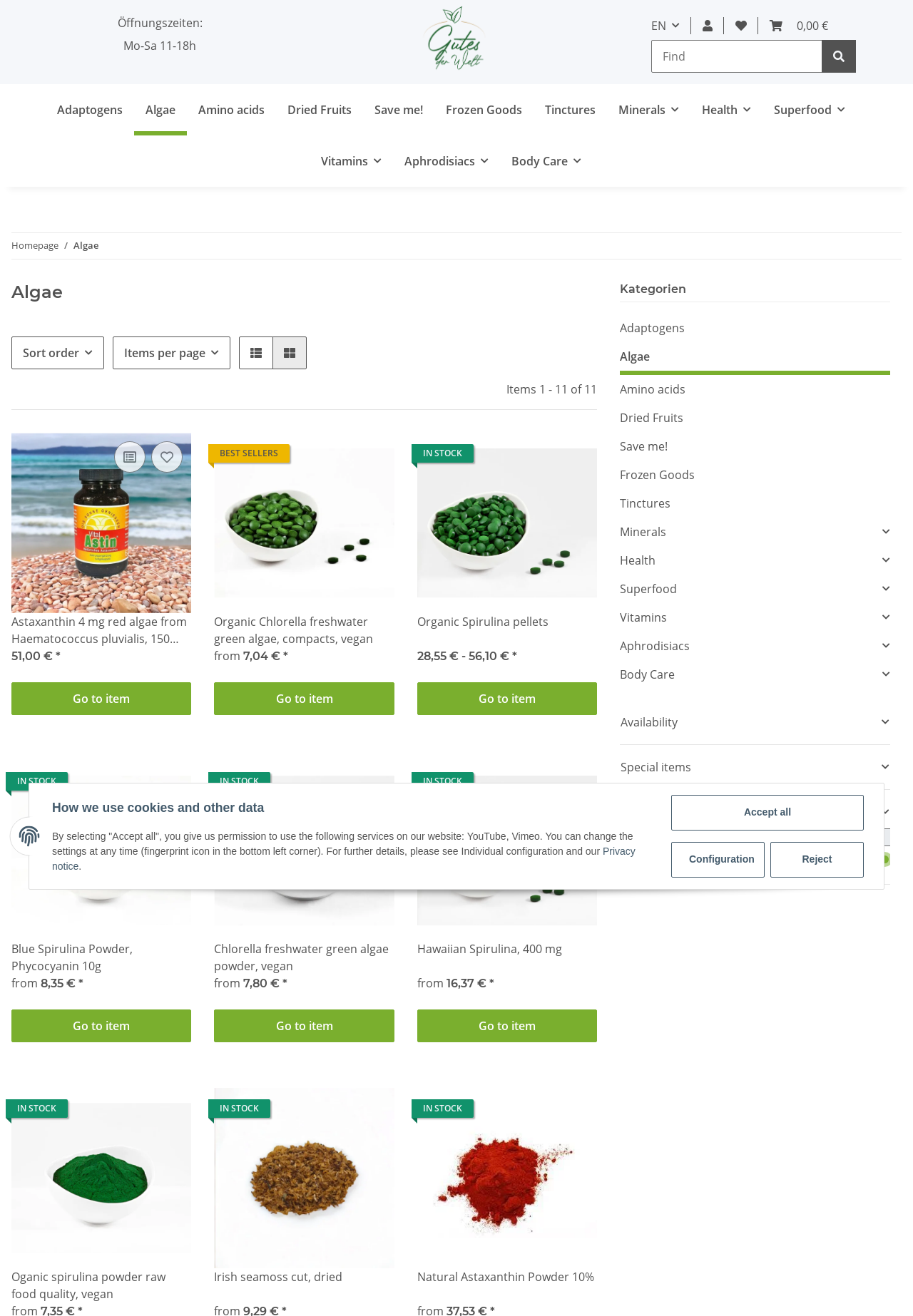Please indicate the bounding box coordinates of the element's region to be clicked to achieve the instruction: "Search for products". Provide the coordinates as four float numbers between 0 and 1, i.e., [left, top, right, bottom].

[0.713, 0.03, 0.9, 0.055]